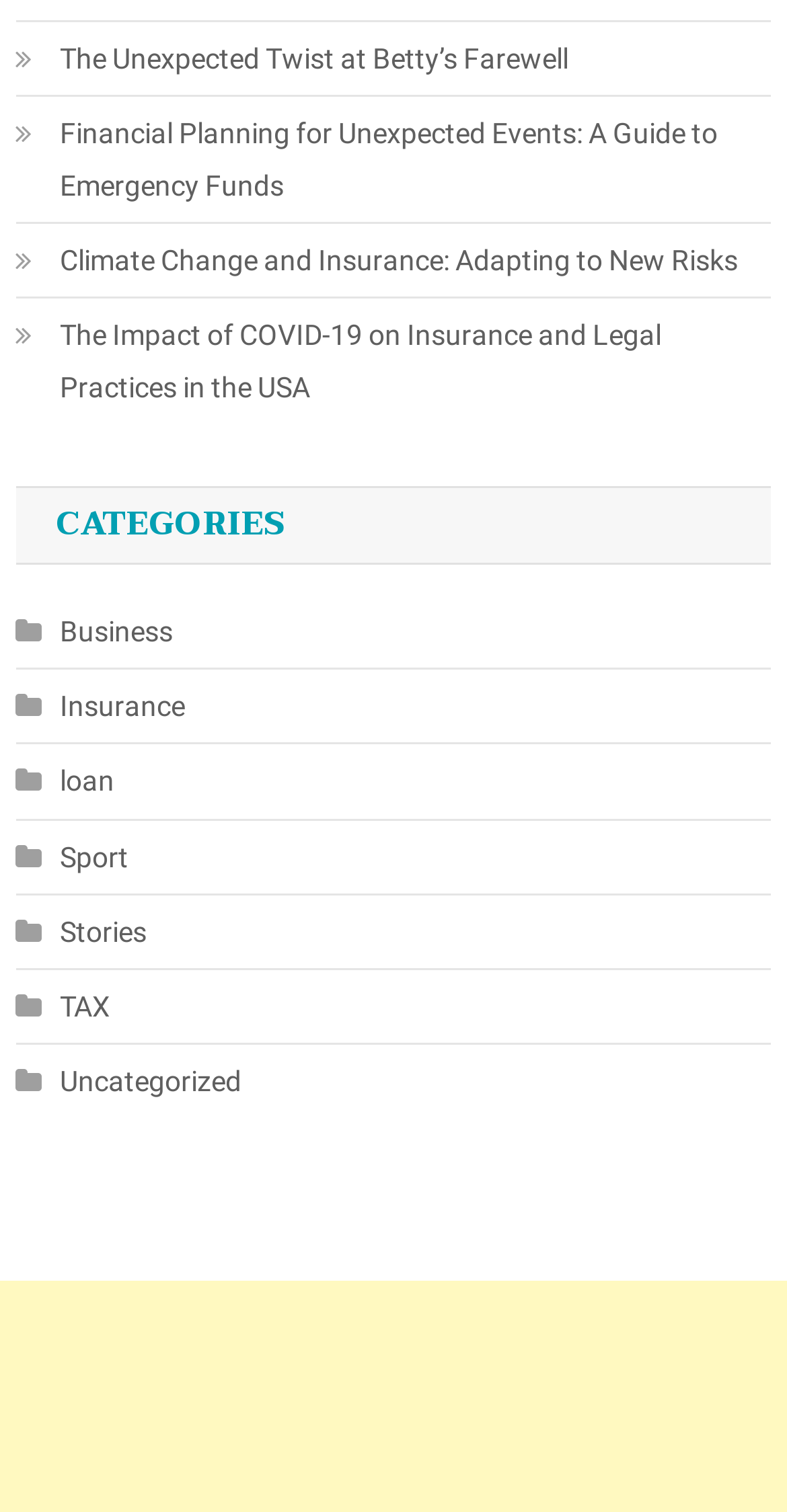What is the last category listed?
Respond to the question with a single word or phrase according to the image.

Uncategorized